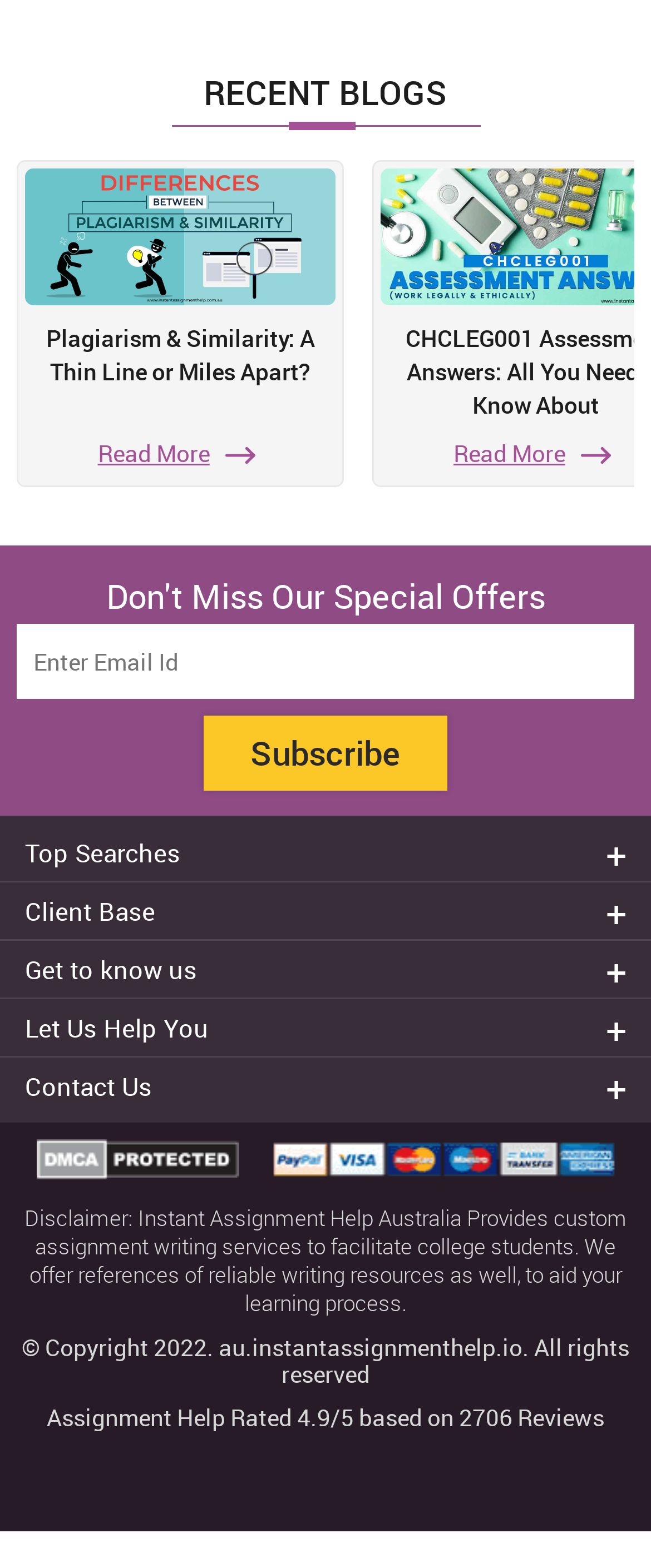What is the purpose of the 'Subscribe' button?
Answer the question using a single word or phrase, according to the image.

To receive updates